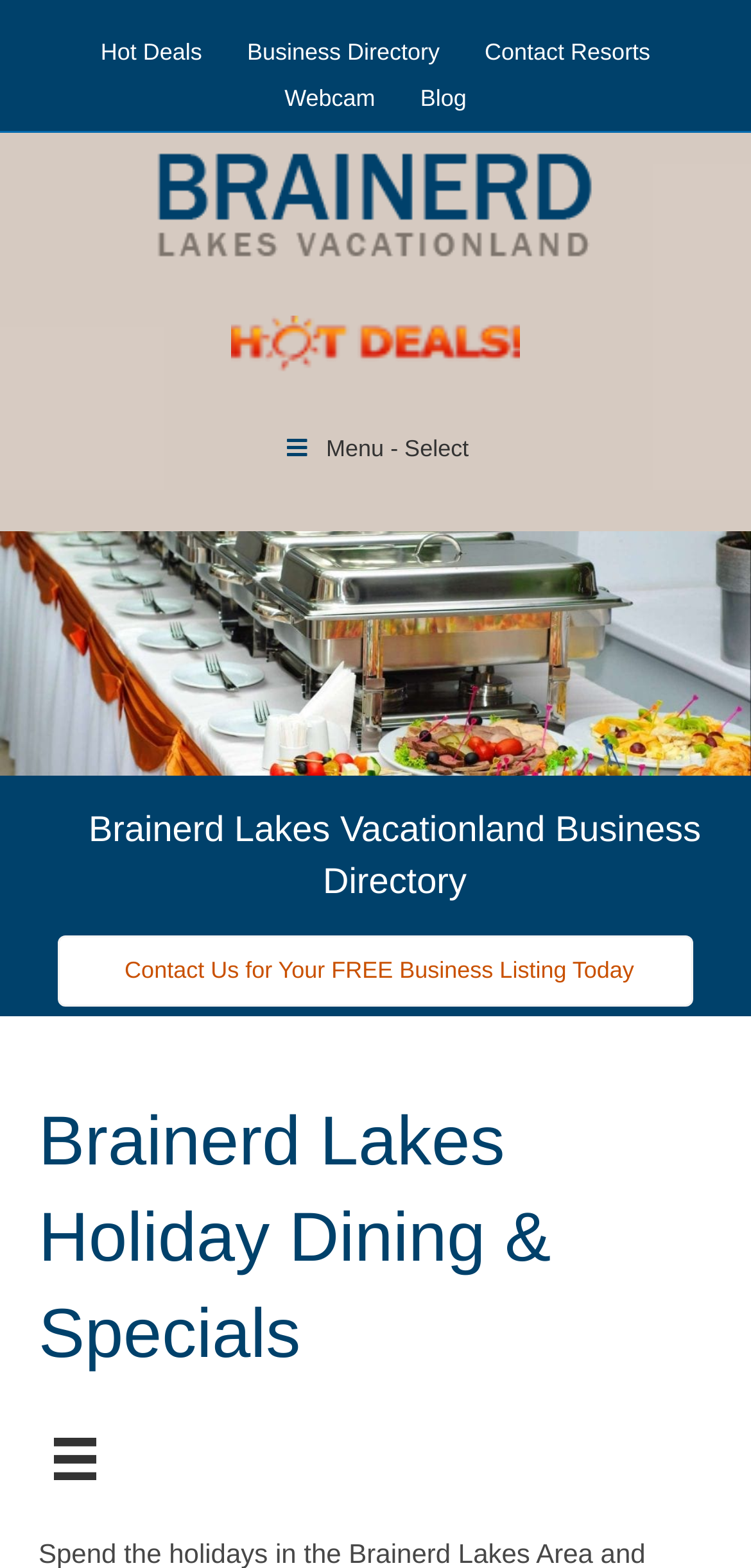Can you extract the headline from the webpage for me?

Brainerd Lakes Holiday Dining & Specials